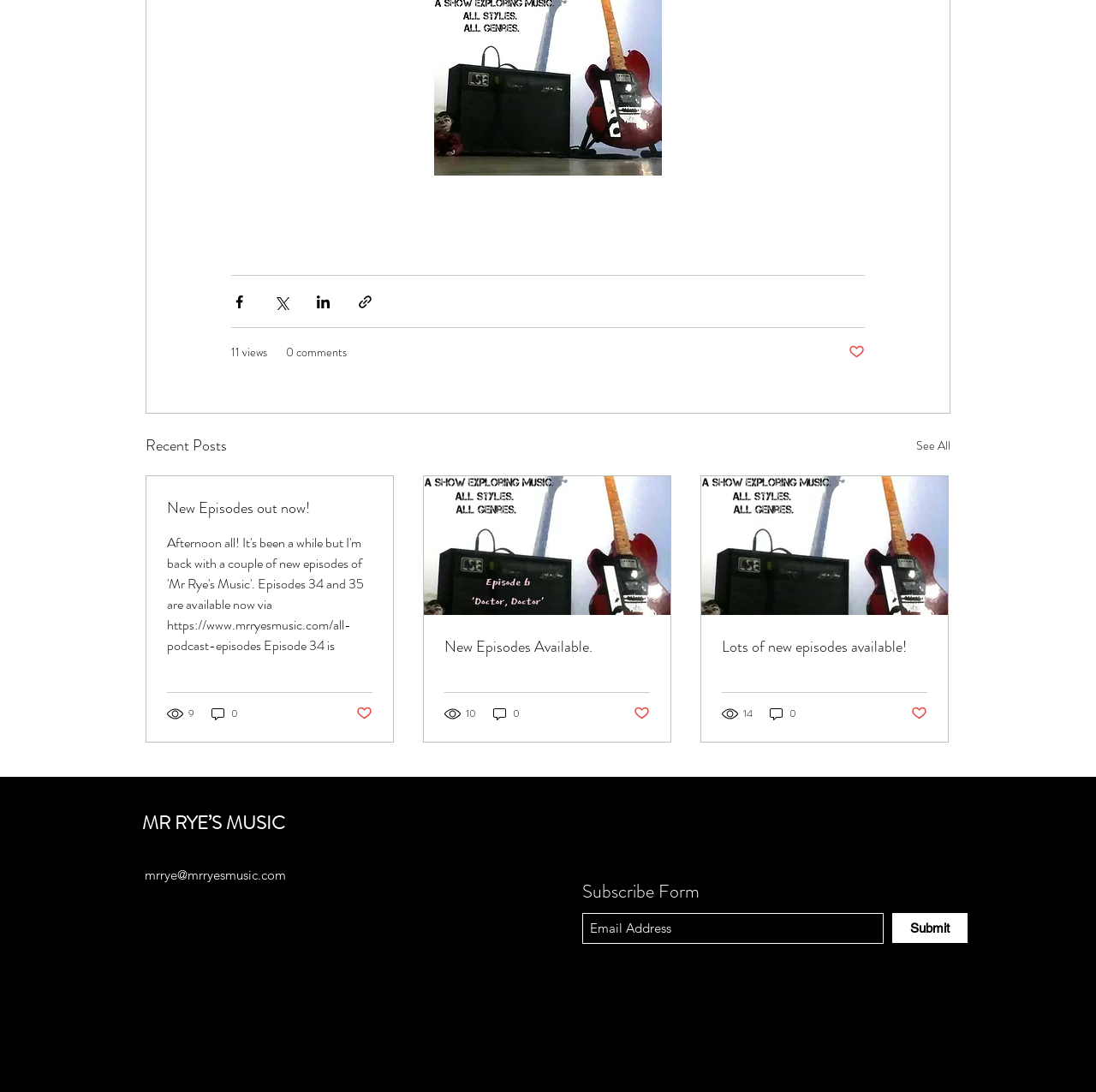Answer the question briefly using a single word or phrase: 
What is the text of the first social media button?

Share via Facebook